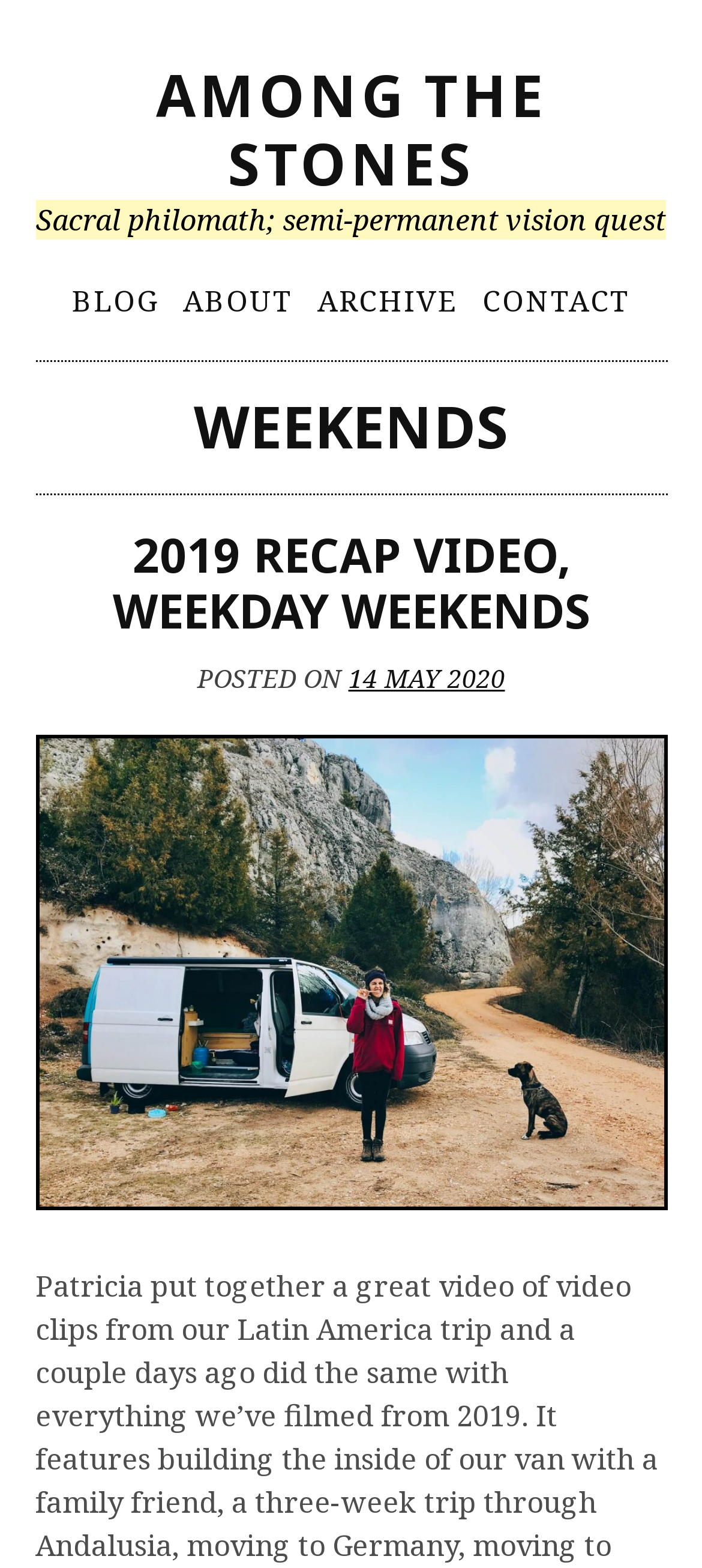What is the name of the blog?
Examine the image and provide an in-depth answer to the question.

The name of the blog can be found in the link 'AMONG THE STONES' which is located at the top of the webpage, indicating that it is the title of the blog.